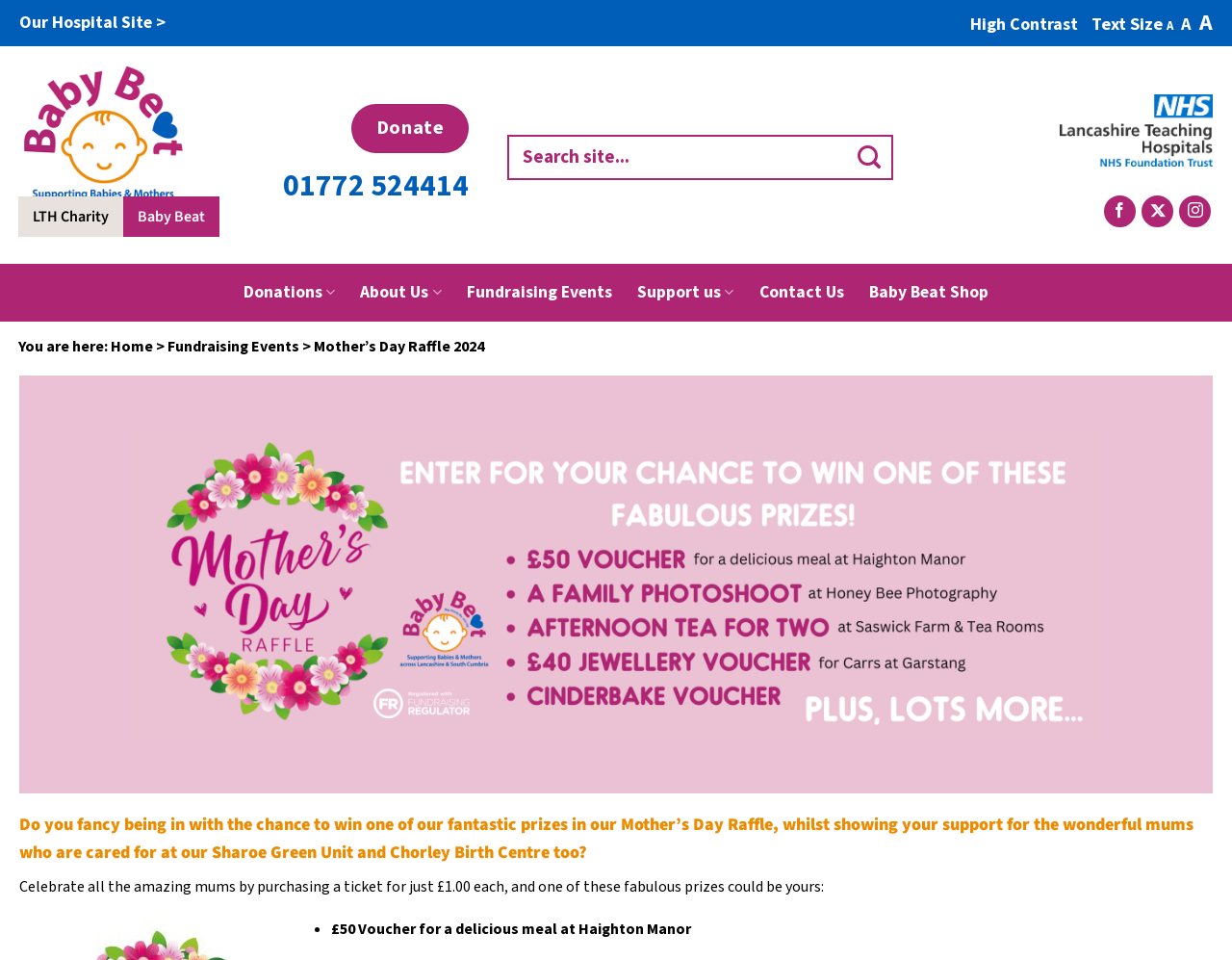Answer the question in one word or a short phrase:
What is the purpose of the raffle?

To raise funds for Baby Beat